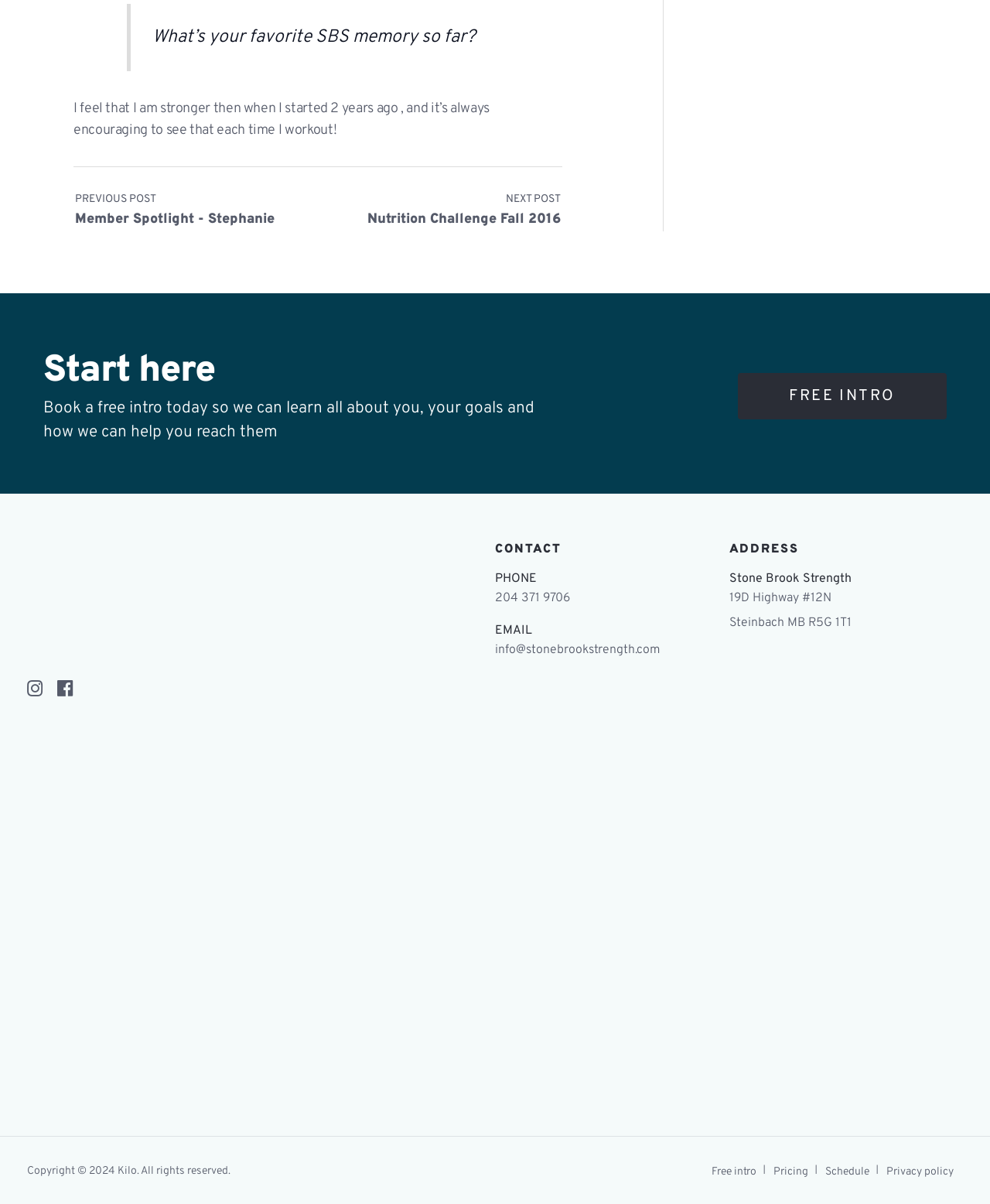Determine the bounding box coordinates of the area to click in order to meet this instruction: "Click on 'PREVIOUS POST Member Spotlight - Stephanie'".

[0.076, 0.159, 0.277, 0.191]